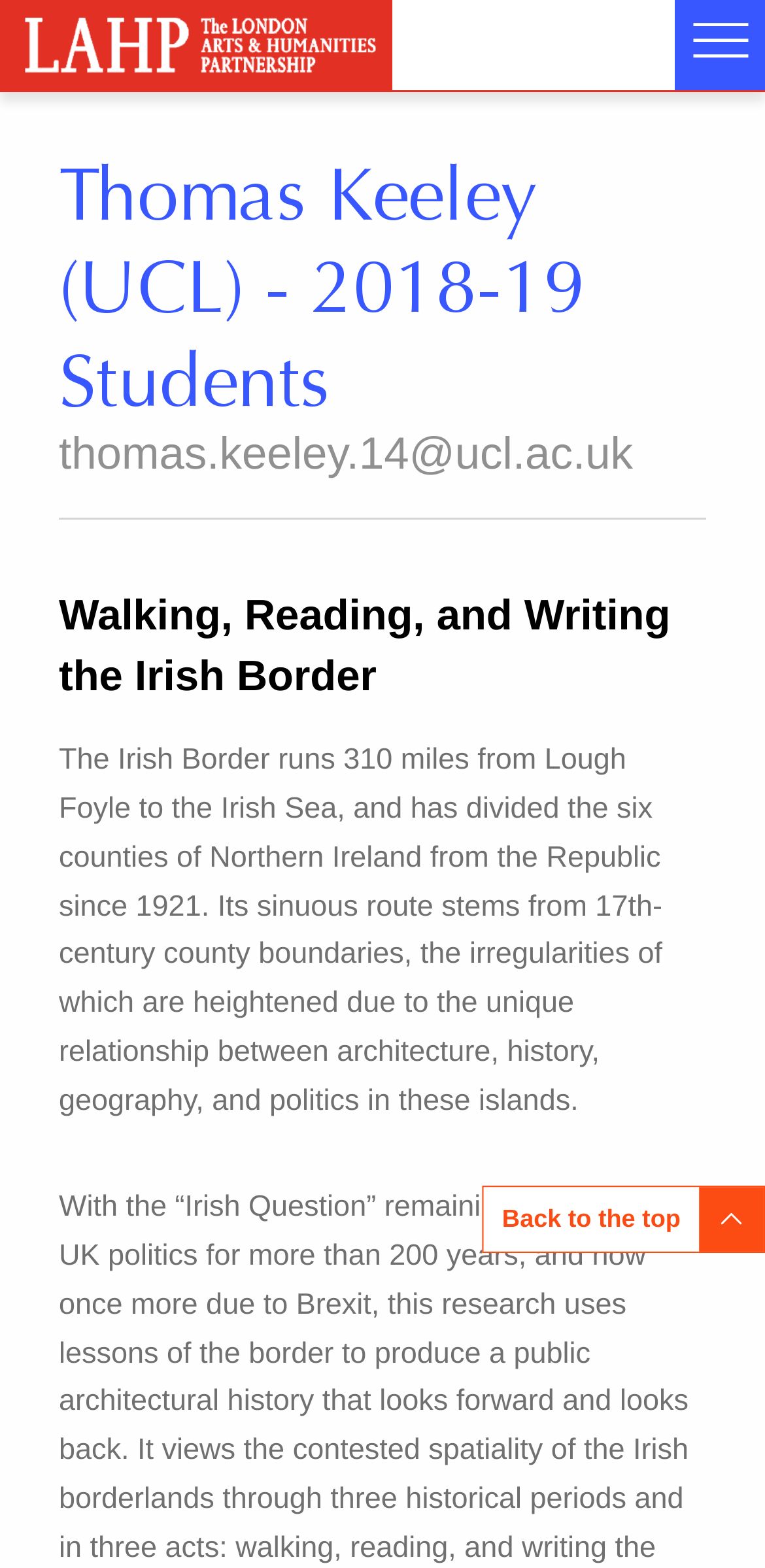Generate the text of the webpage's primary heading.

Thomas Keeley (UCL) - 2018-19 Students

thomas.keeley.14@ucl.ac.uk